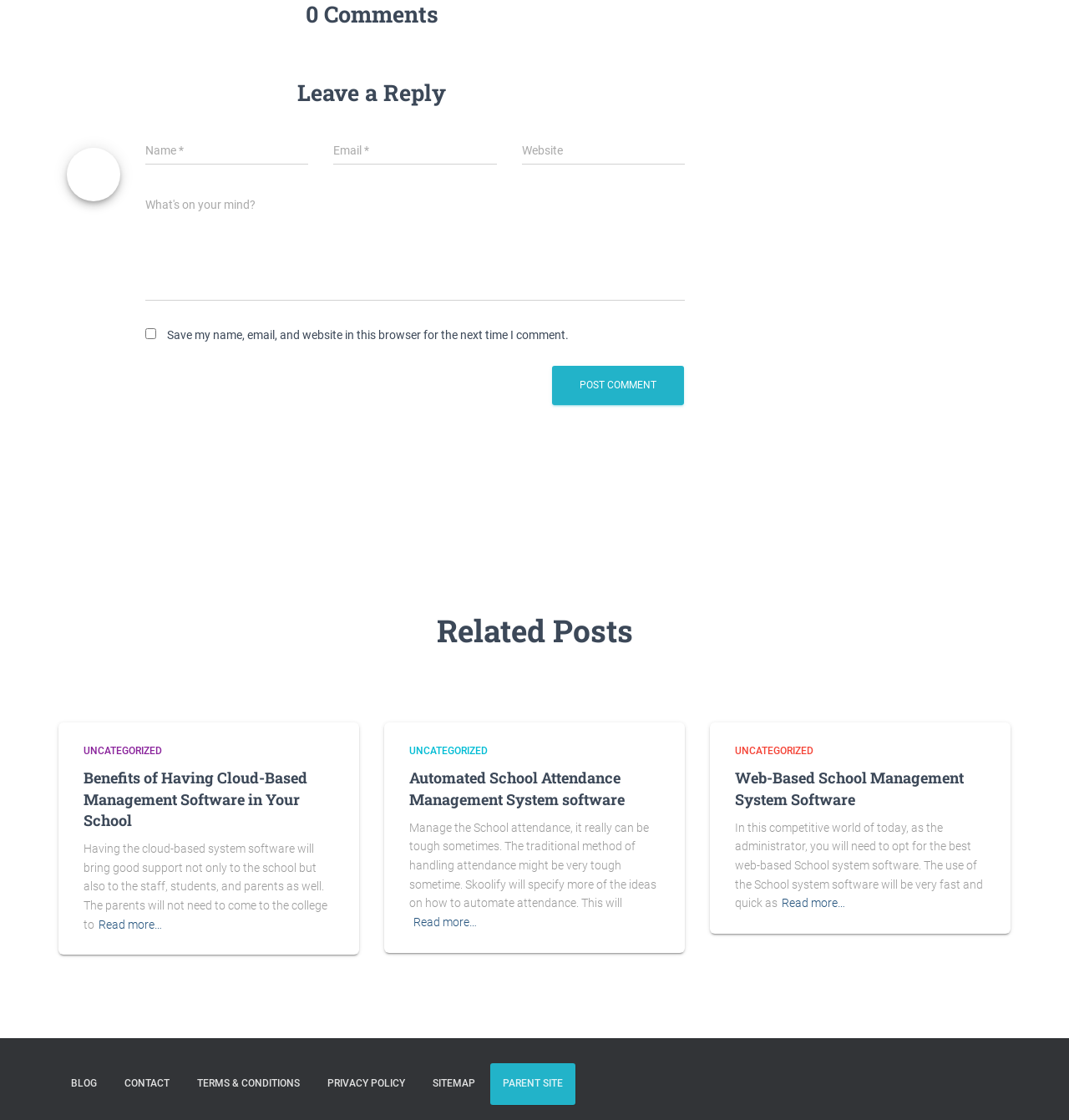Provide a one-word or brief phrase answer to the question:
What is the purpose of the checkbox in the comment section?

Save user data